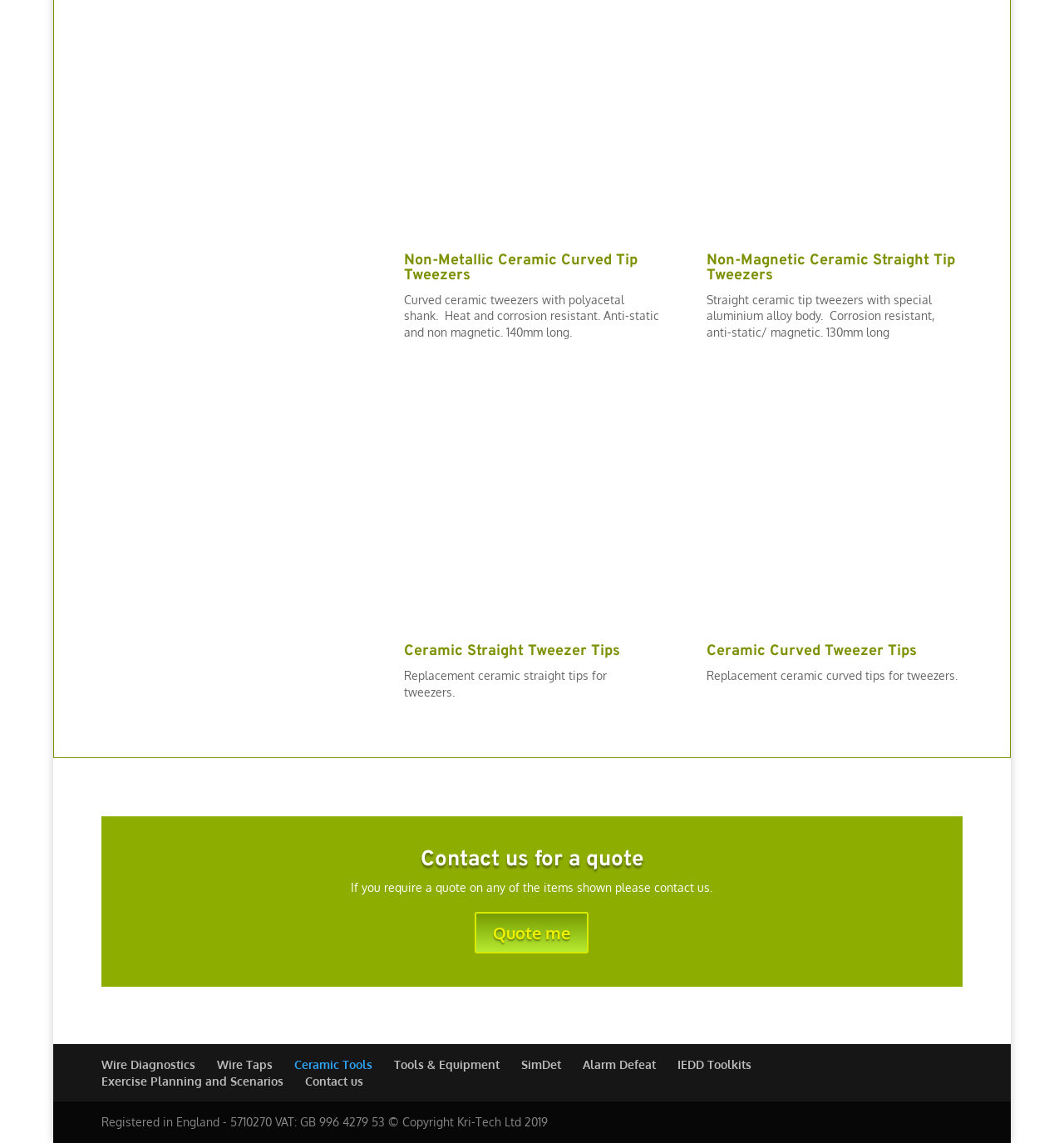Please specify the bounding box coordinates of the area that should be clicked to accomplish the following instruction: "View Ceramic Tools". The coordinates should consist of four float numbers between 0 and 1, i.e., [left, top, right, bottom].

[0.276, 0.925, 0.35, 0.938]